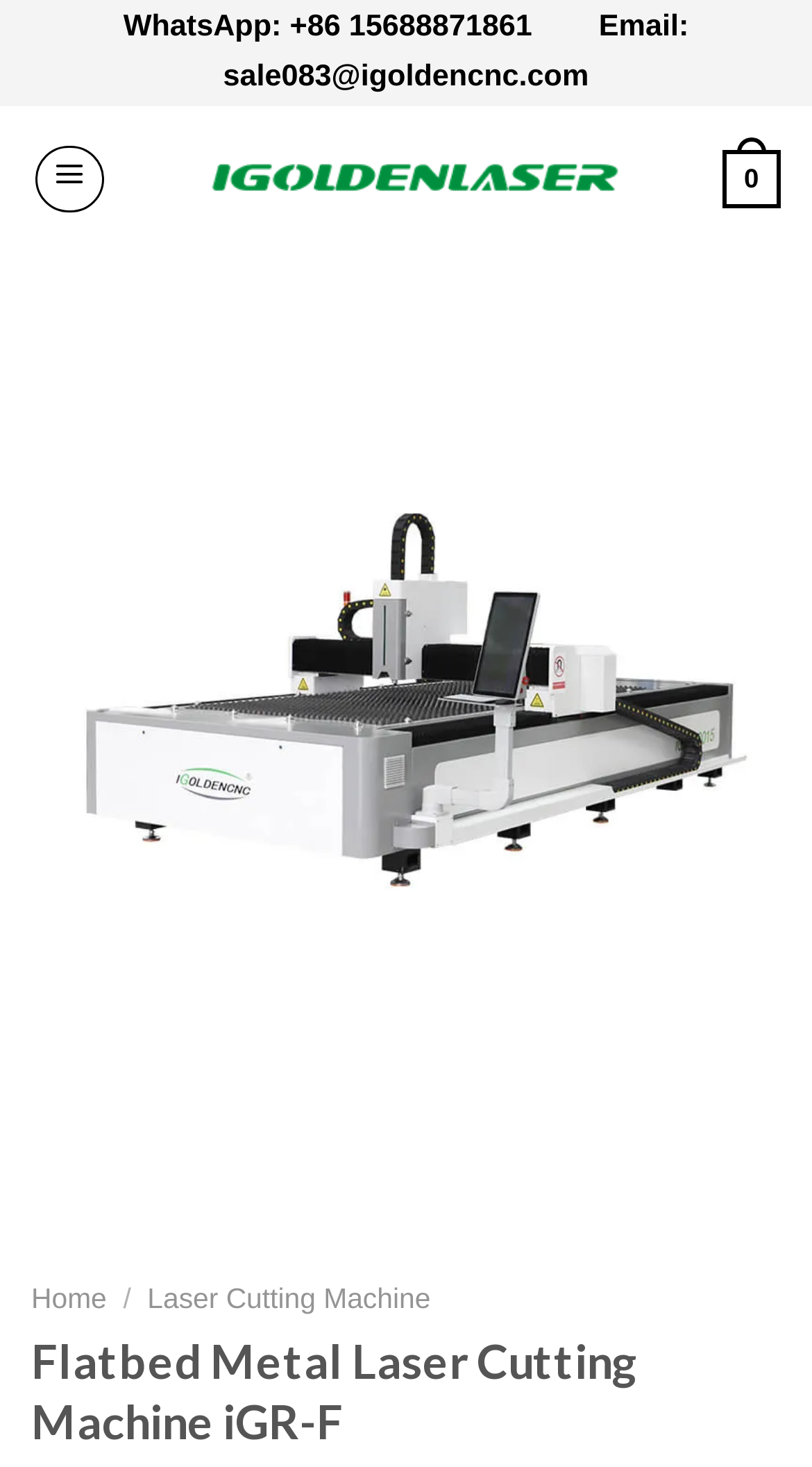Kindly determine the bounding box coordinates for the area that needs to be clicked to execute this instruction: "Go to the home page".

[0.038, 0.874, 0.131, 0.896]